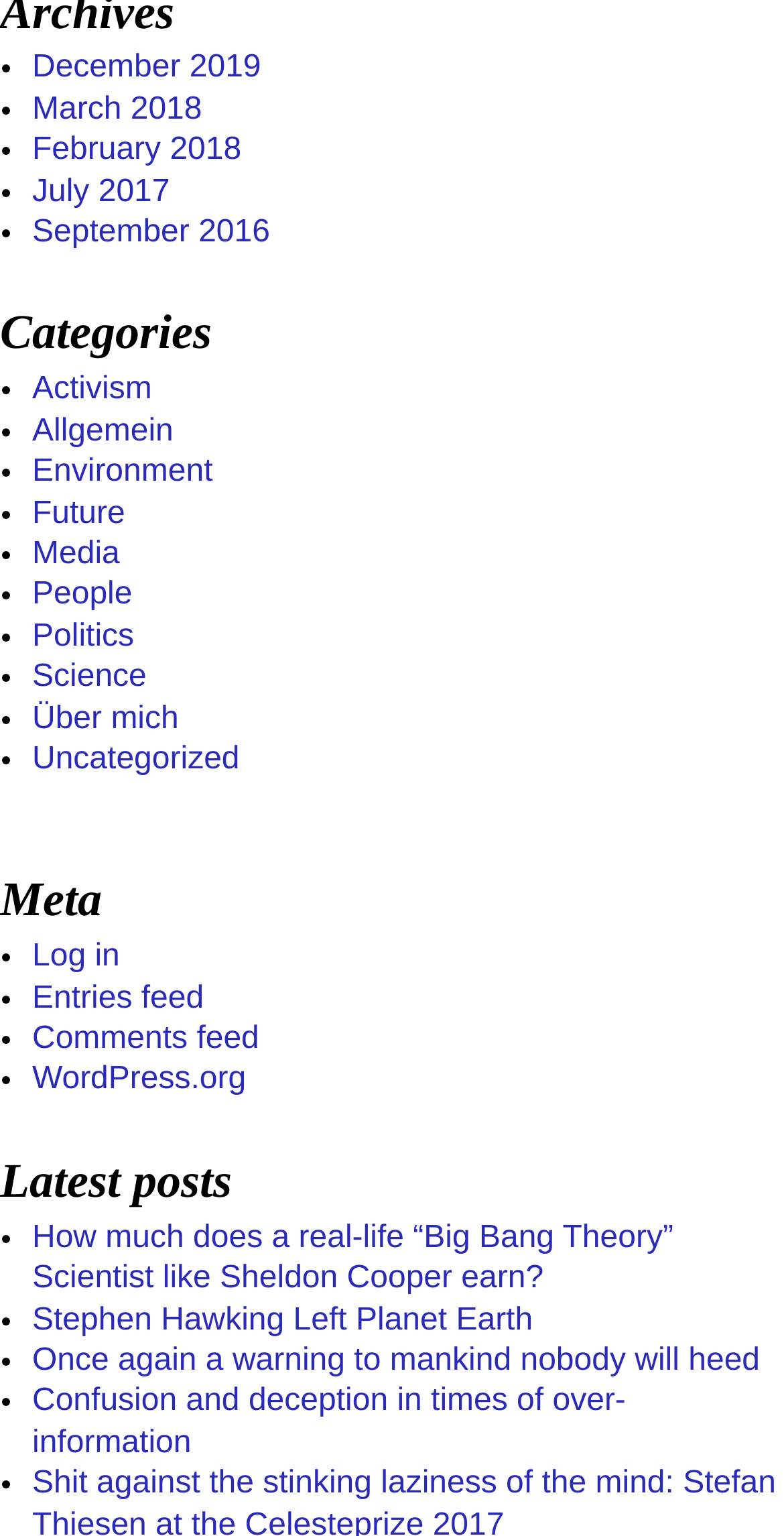Identify the bounding box coordinates for the element you need to click to achieve the following task: "View the 'Uncategorized' category". The coordinates must be four float values ranging from 0 to 1, formatted as [left, top, right, bottom].

[0.041, 0.483, 0.306, 0.505]